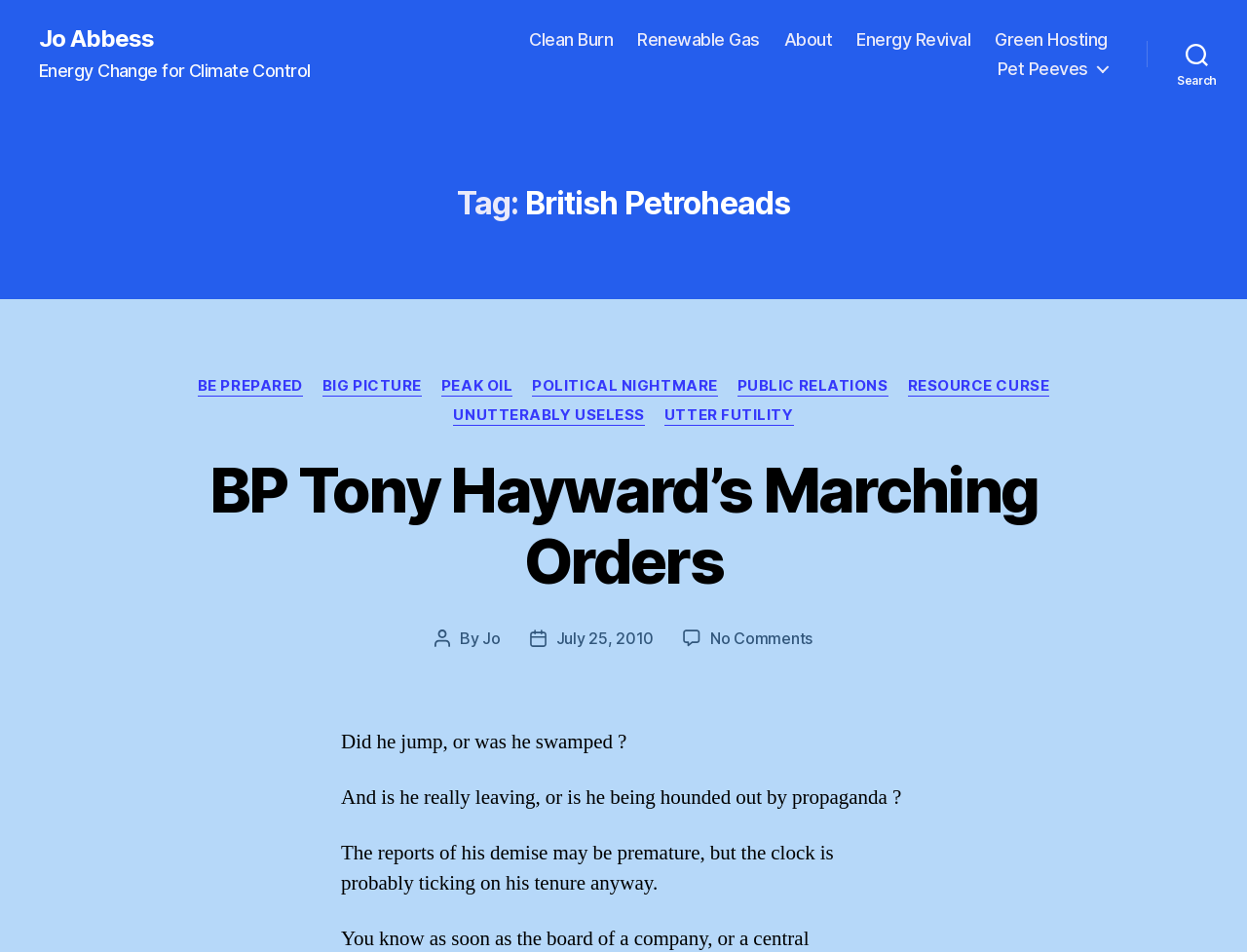Identify the bounding box for the element characterized by the following description: "BP Tony Hayward’s Marching Orders".

[0.168, 0.475, 0.832, 0.628]